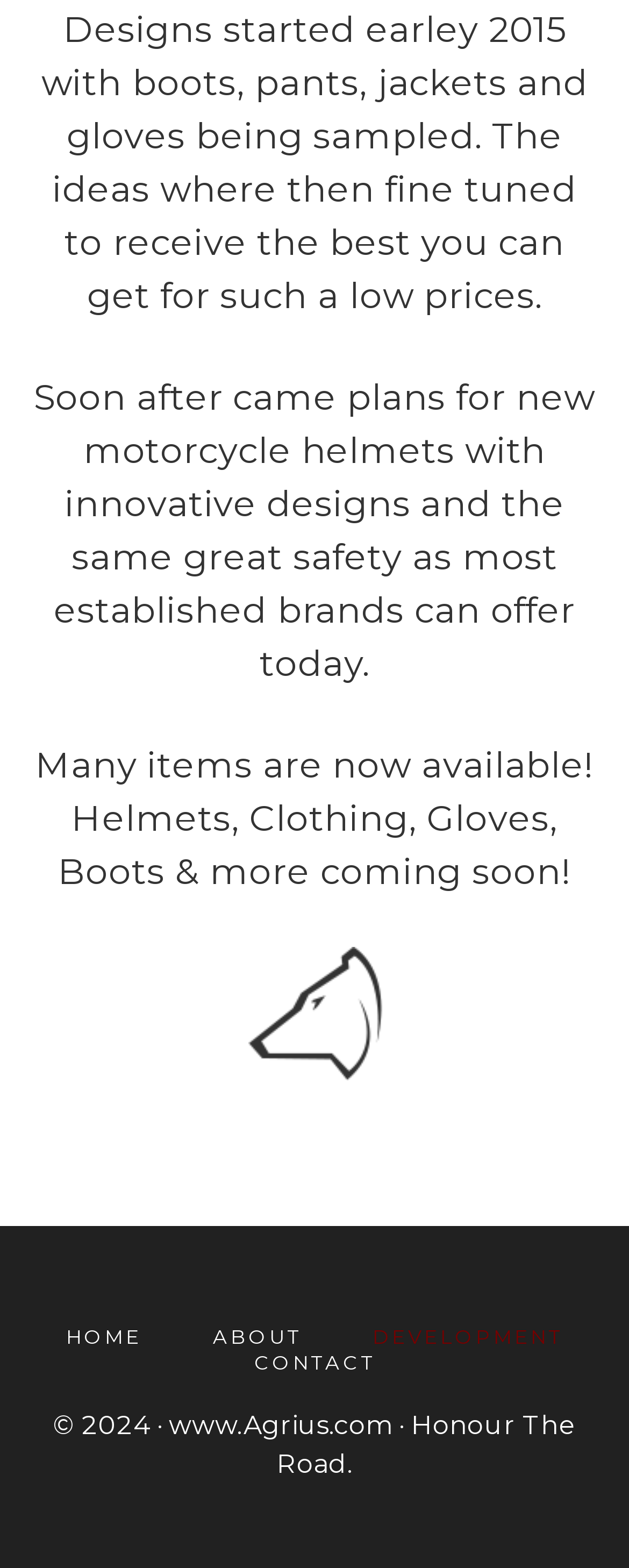What type of products are mentioned on the webpage?
Using the image, respond with a single word or phrase.

Motorcycle helmets and clothing